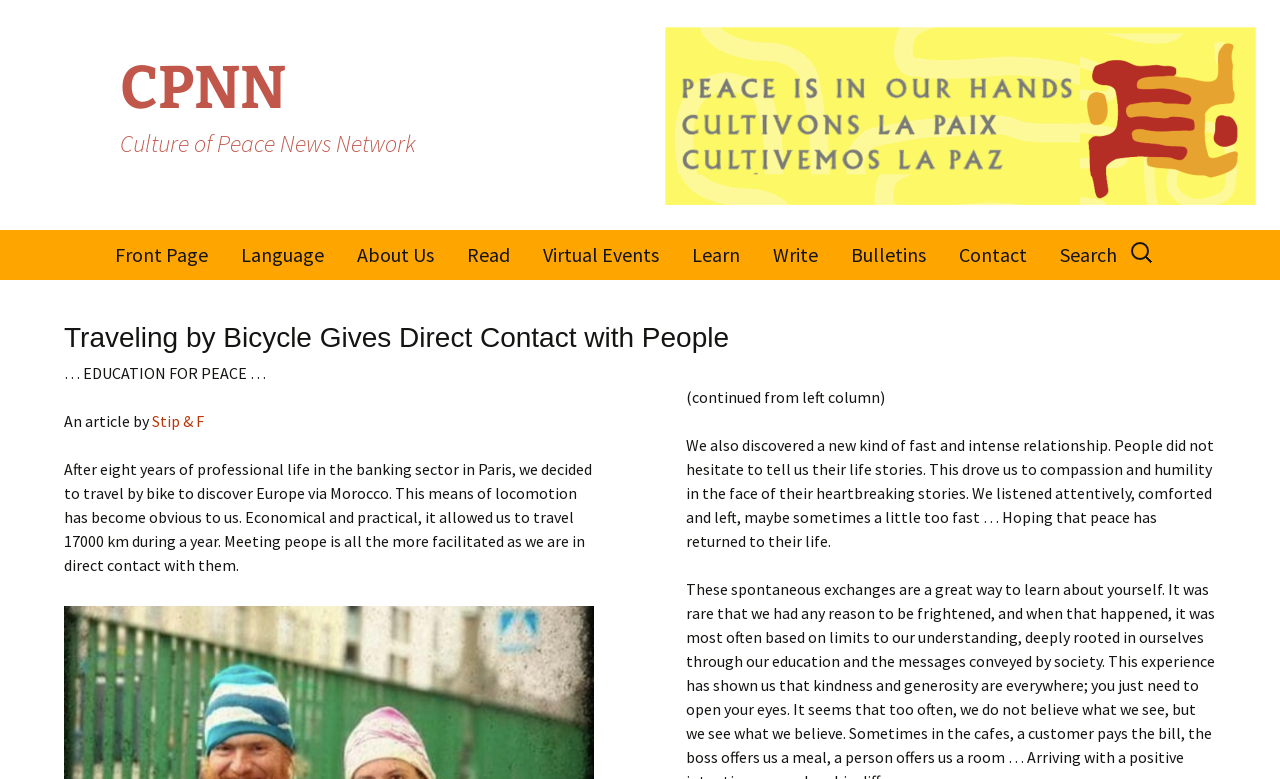What is the name of the news network?
Could you please answer the question thoroughly and with as much detail as possible?

The name of the news network can be found in the top-left corner of the webpage, where it says 'CPNN Culture of Peace News Network'.